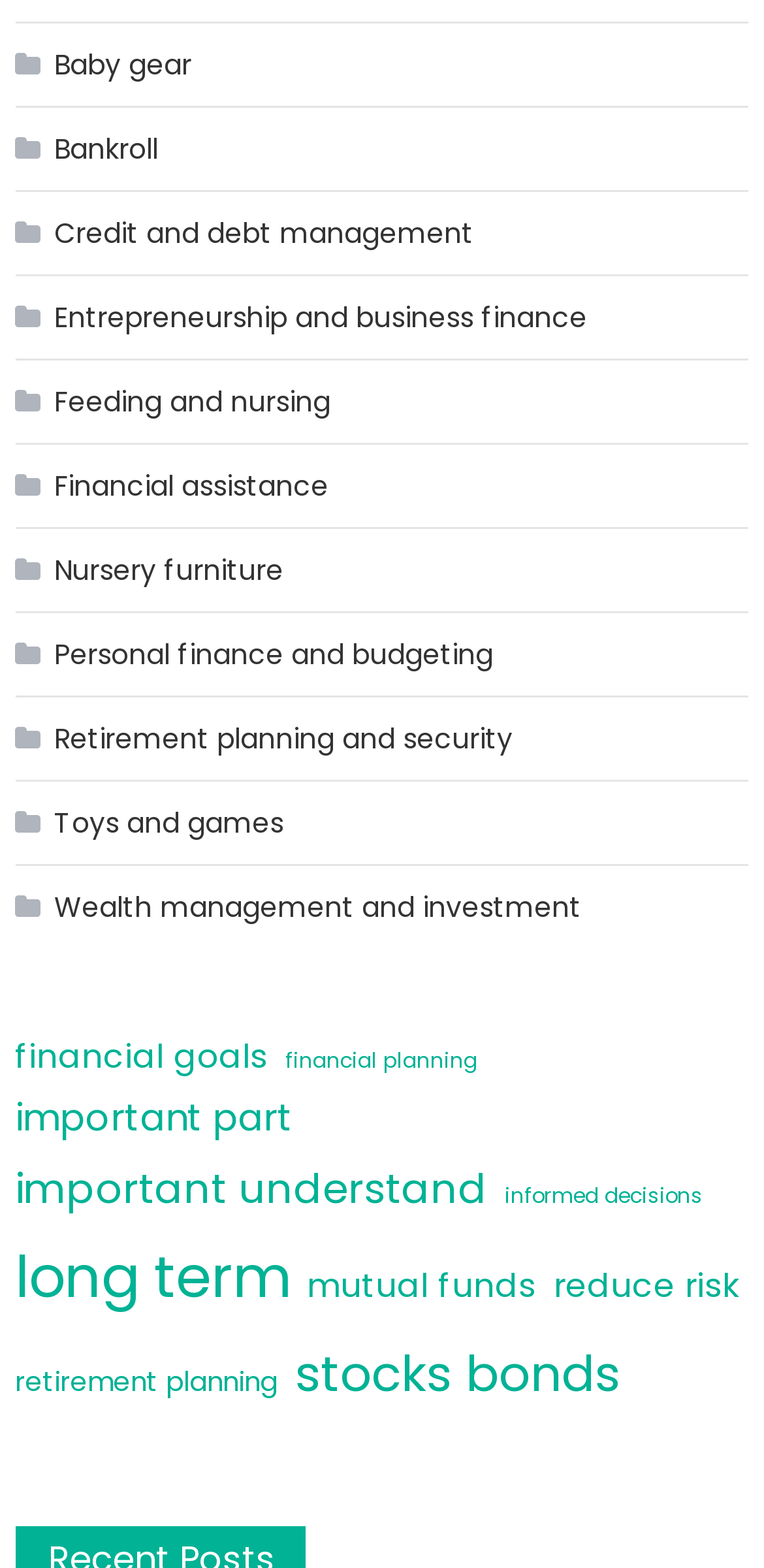Are there any links related to toys?
Answer the question with detailed information derived from the image.

I found a link ' Toys and games' on the webpage, which suggests that there are resources or information related to toys and games available on this webpage.